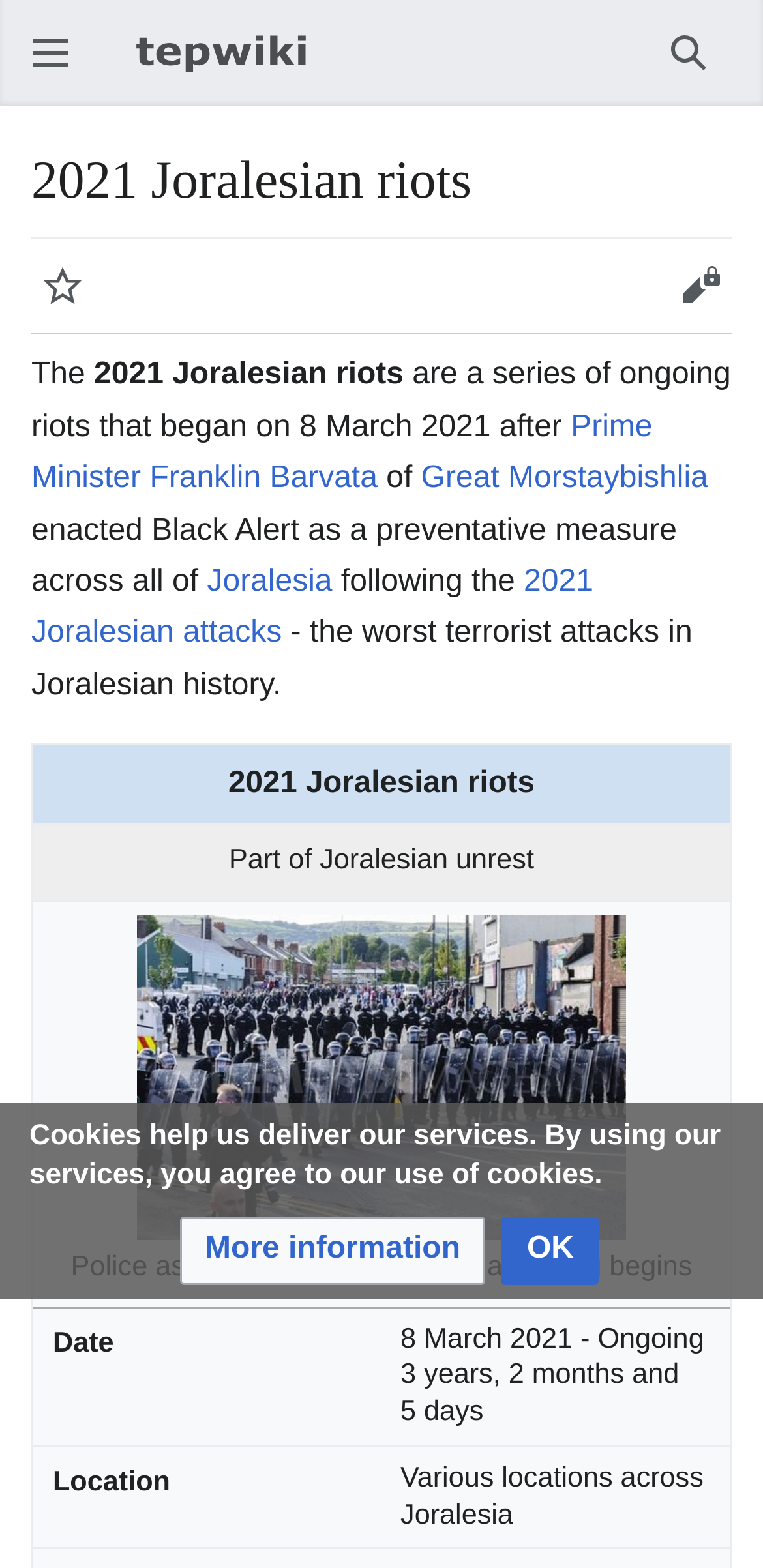What is the name of the attacks that occurred in Joralesia?
Look at the image and respond with a single word or a short phrase.

2021 Joralesian attacks